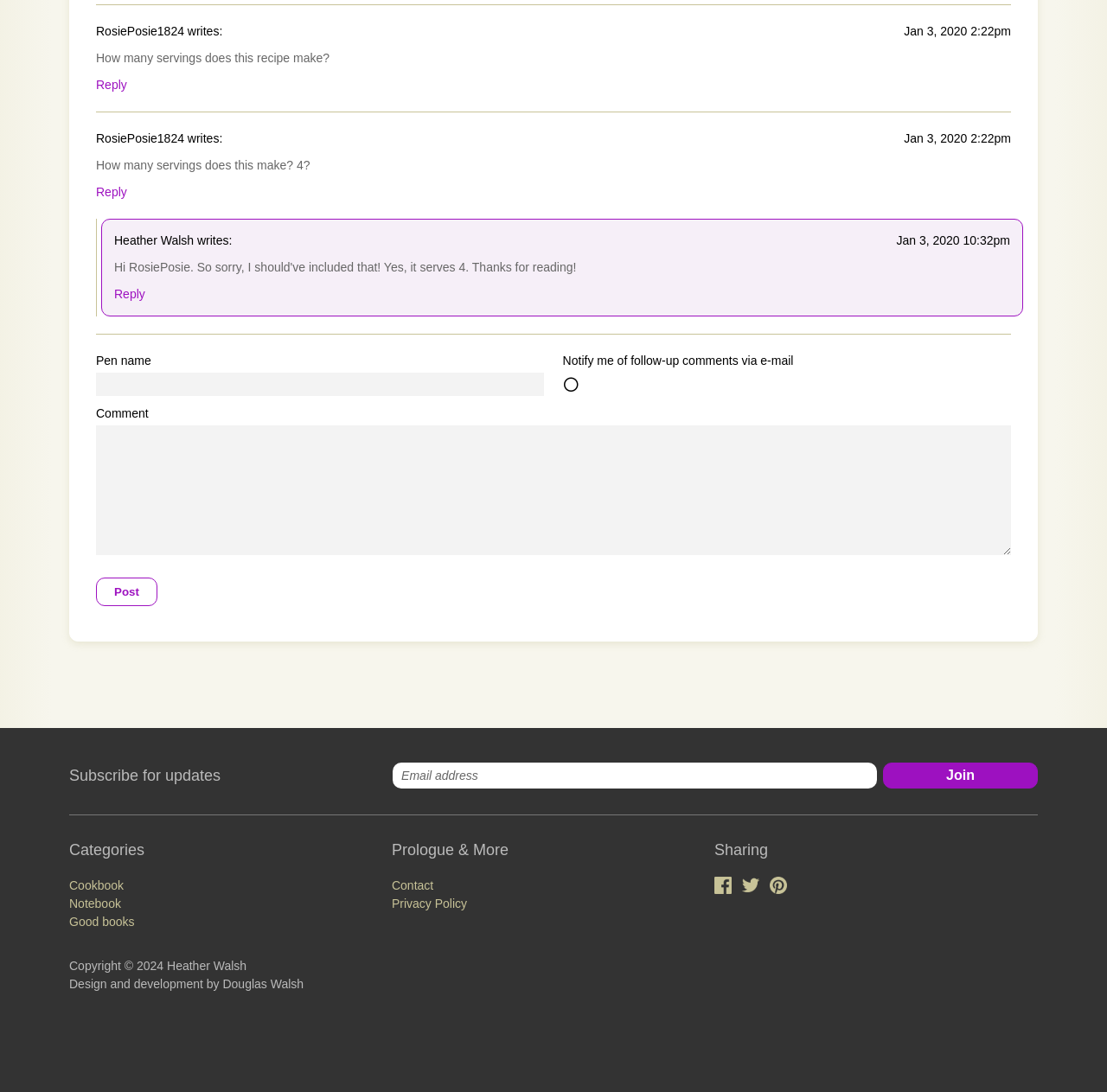How many links are under the 'Categories' heading?
Look at the image and respond with a single word or a short phrase.

3